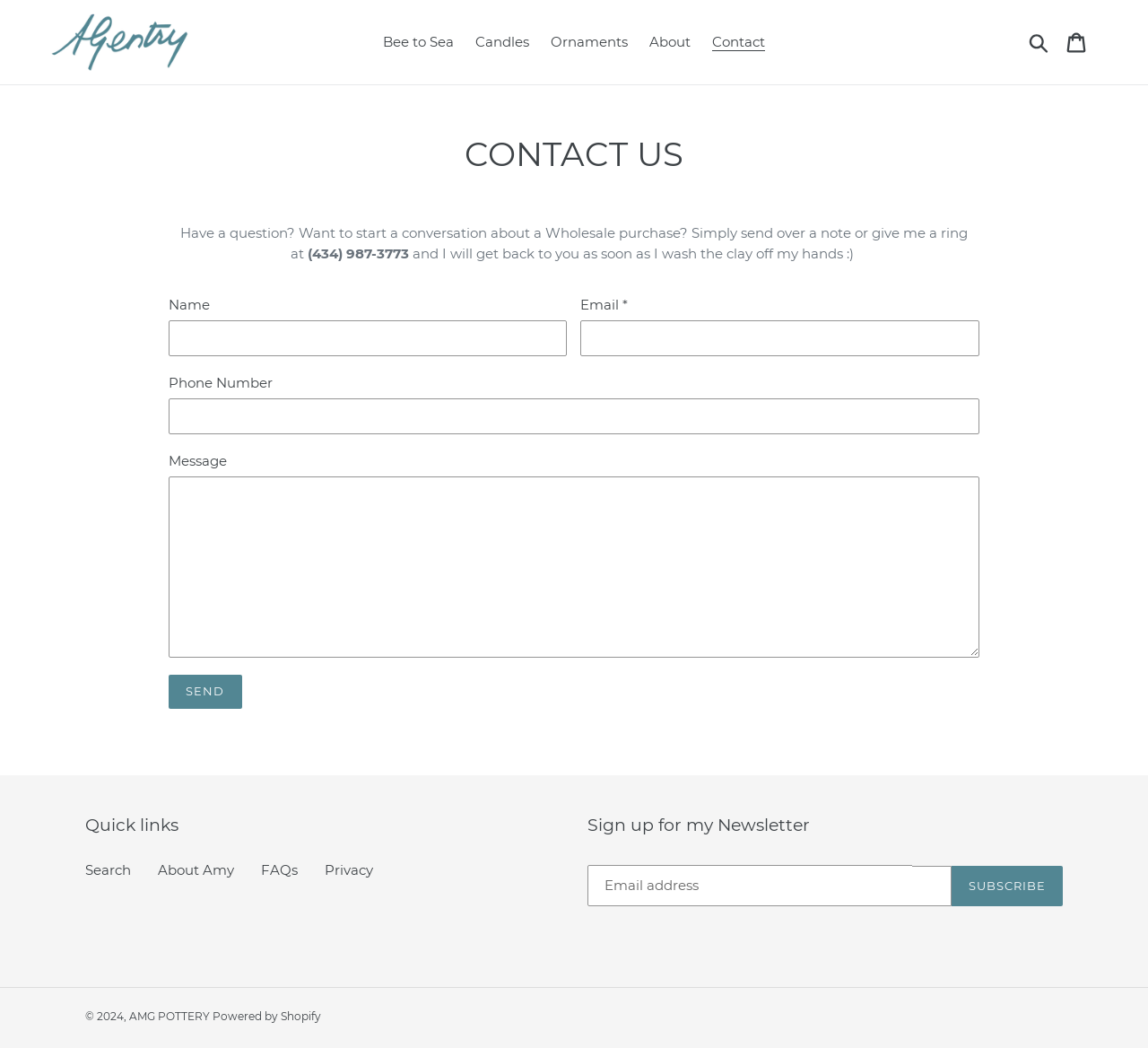What is the purpose of the 'Send' button?
Answer the question using a single word or phrase, according to the image.

To send a message